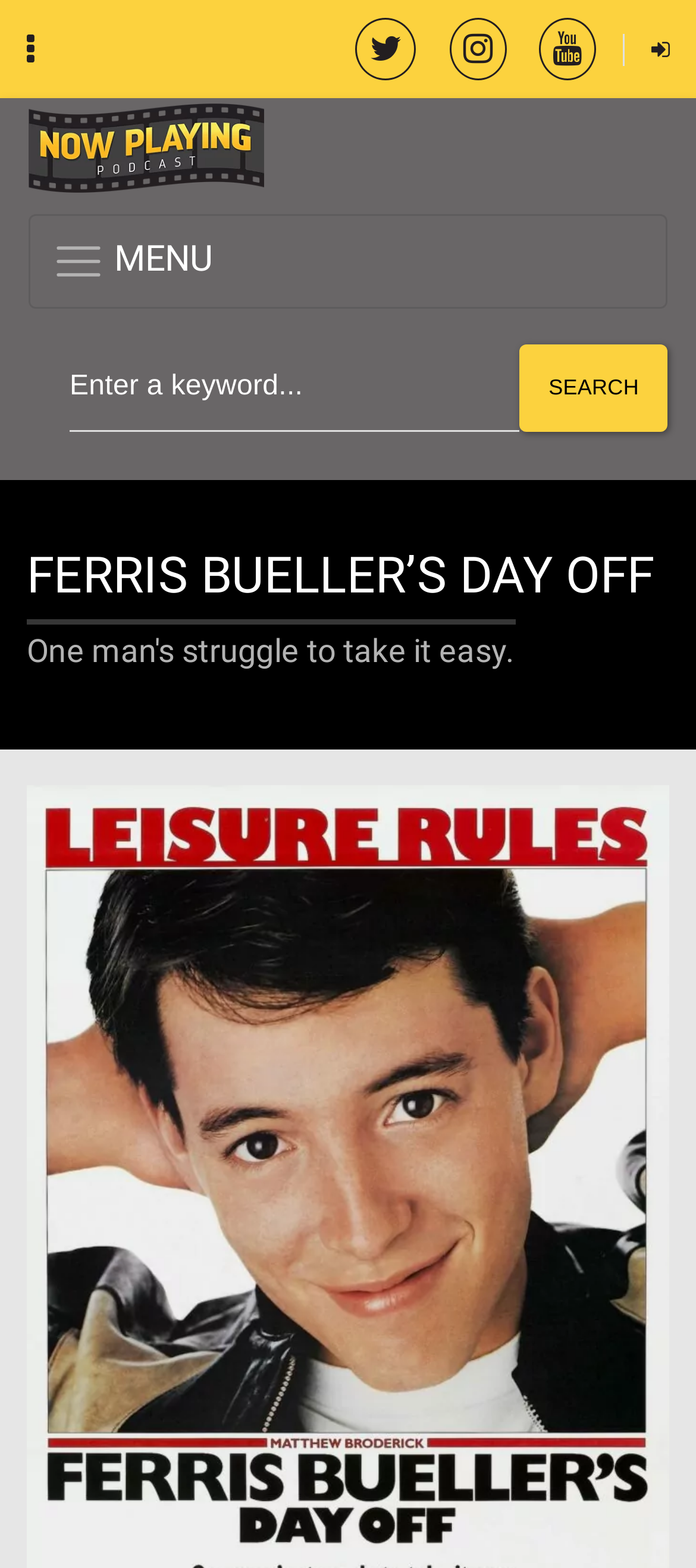Please find the bounding box for the UI element described by: "impact".

None